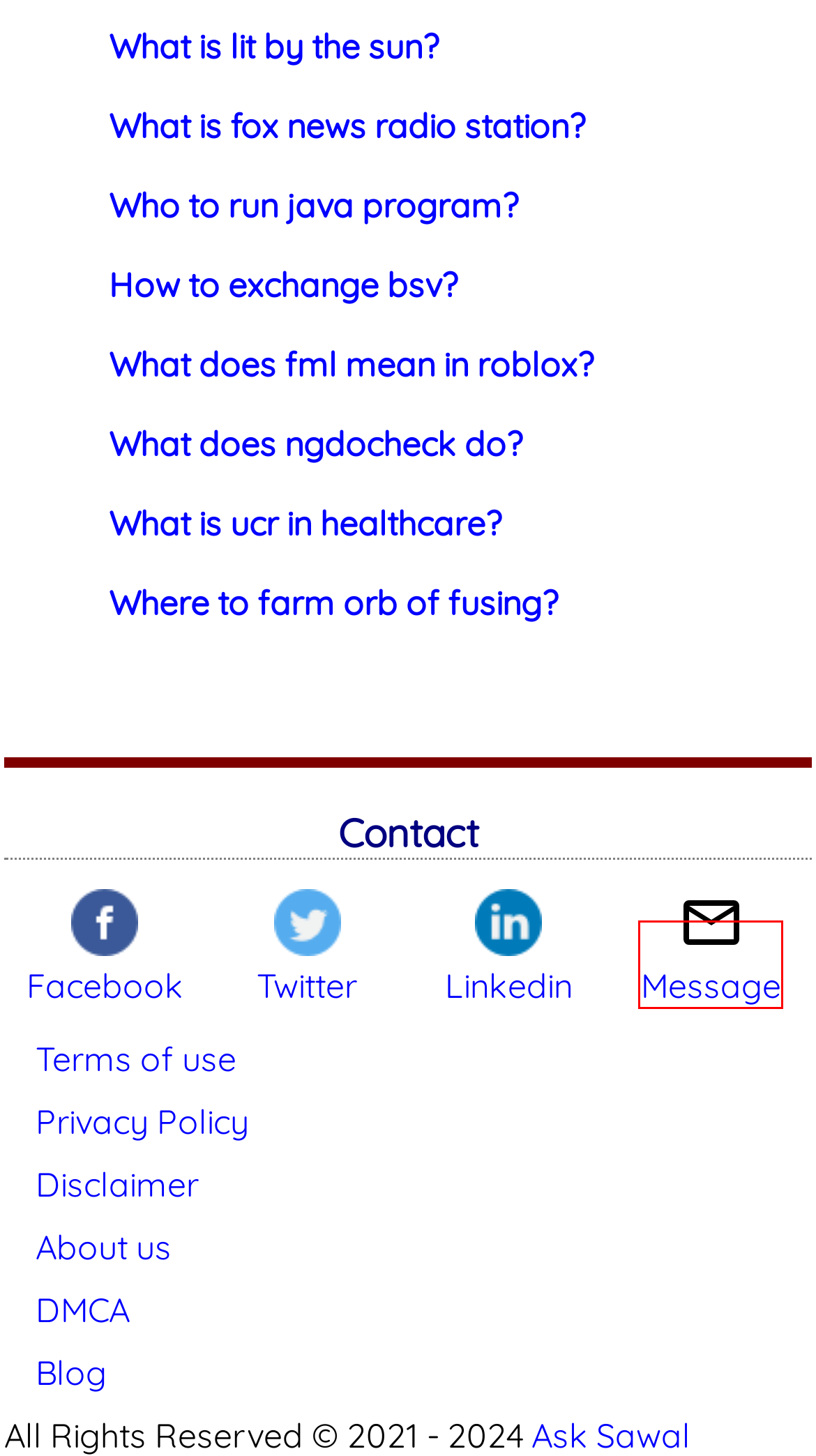You are provided with a screenshot of a webpage containing a red rectangle bounding box. Identify the webpage description that best matches the new webpage after the element in the bounding box is clicked. Here are the potential descriptions:
A. DMCA (Digital Millennium Copyright Act) Page - Ask Sawal
B. Blog Articles - Ask Sawal
C. About us - Ask Sawal
D. What is lit by the sun? - Ask Sawal
E. Disclaimer - Ask Sawal
F. Where to farm orb of fusing? - Ask Sawal
G. Contact us - Ask Sawal
H. Privacy Policy - Ask Sawal

G